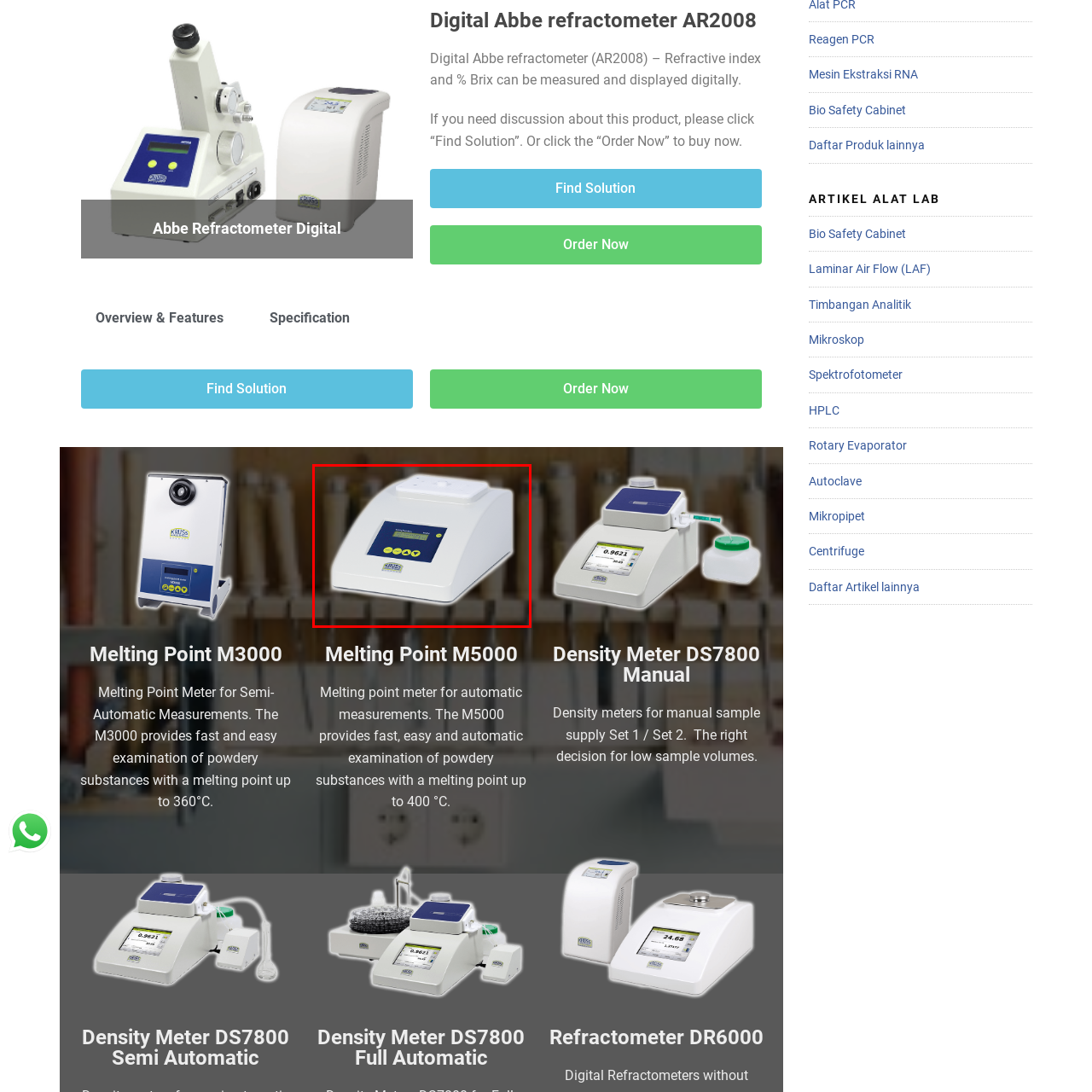What is the color of the device's body?
Review the image marked by the red bounding box and deliver a detailed response to the question.

The caption describes the device as having a 'sleek white body', which implies that the color of the device's body is white.